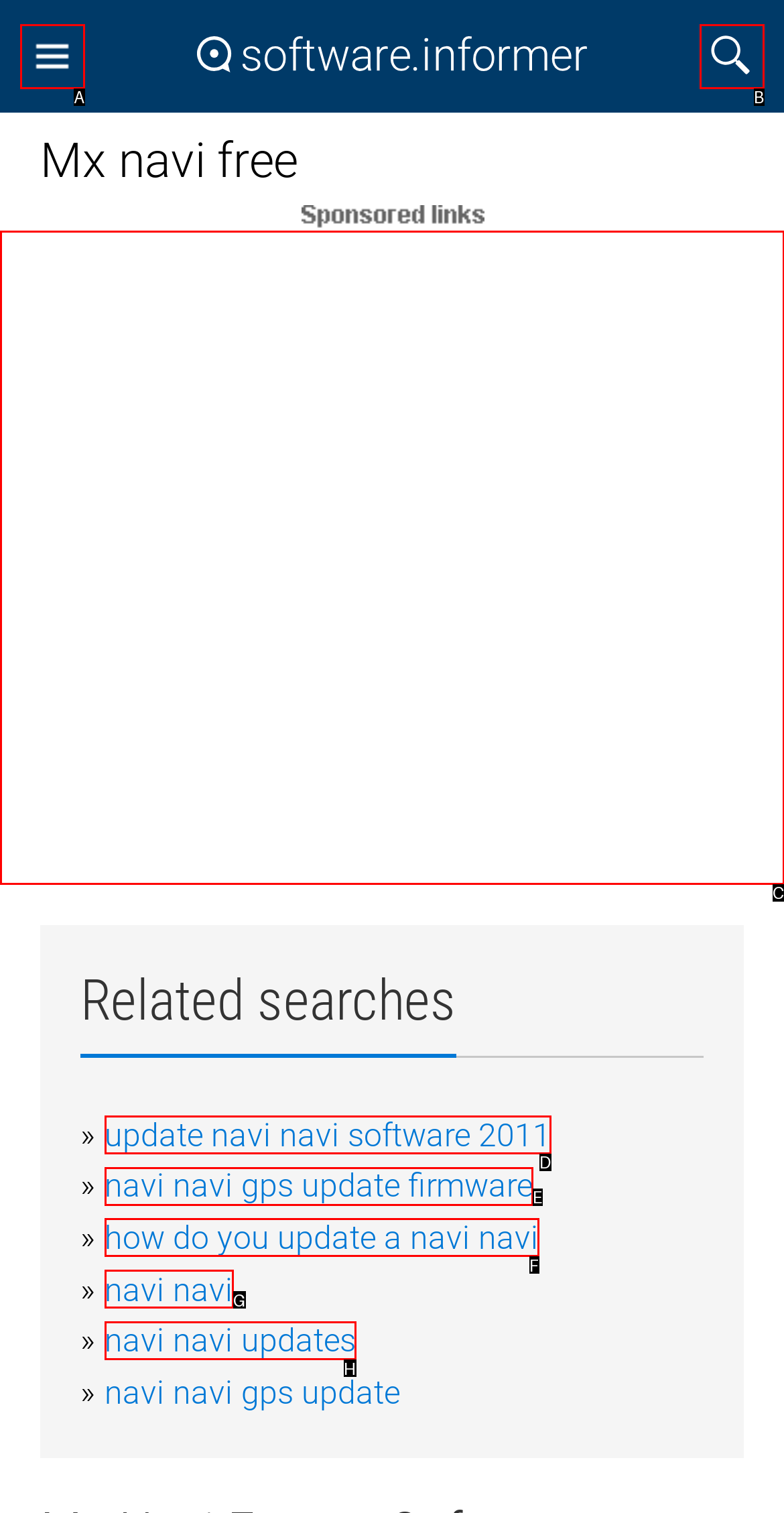Using the element description: navi navi, select the HTML element that matches best. Answer with the letter of your choice.

G